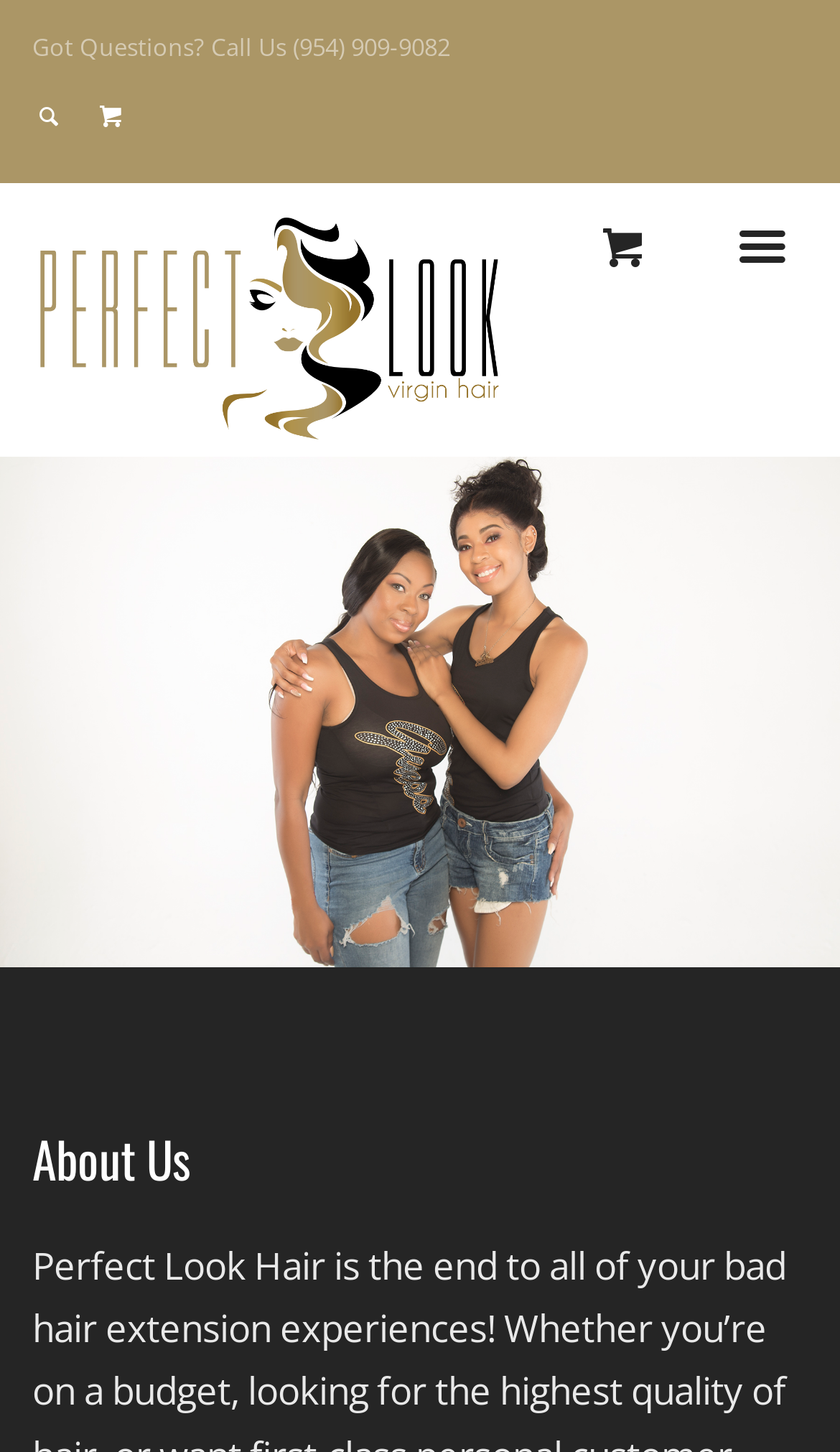Analyze the image and deliver a detailed answer to the question: What is the logo of the company?

I found an image element with the text 'logo' which is likely the logo of the company, and it is located at the top left corner of the page.